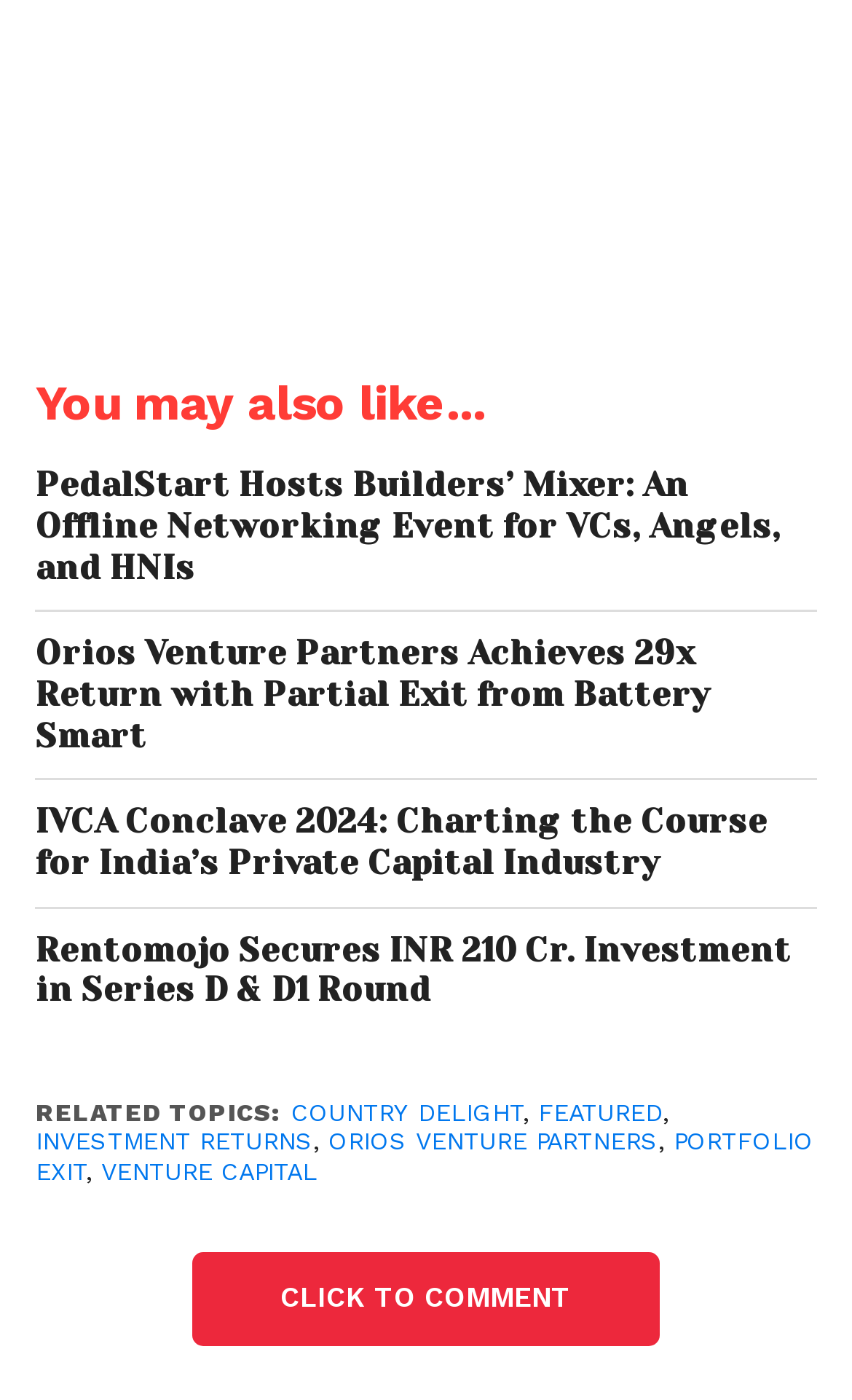What is the topic of the article?
Please respond to the question thoroughly and include all relevant details.

I inferred this answer by reading the first StaticText element, which mentions Orios Venture Partners in the context of maintaining its investment stake in Country Delight. This suggests that the article is about Orios Venture Partners and its investment activities.